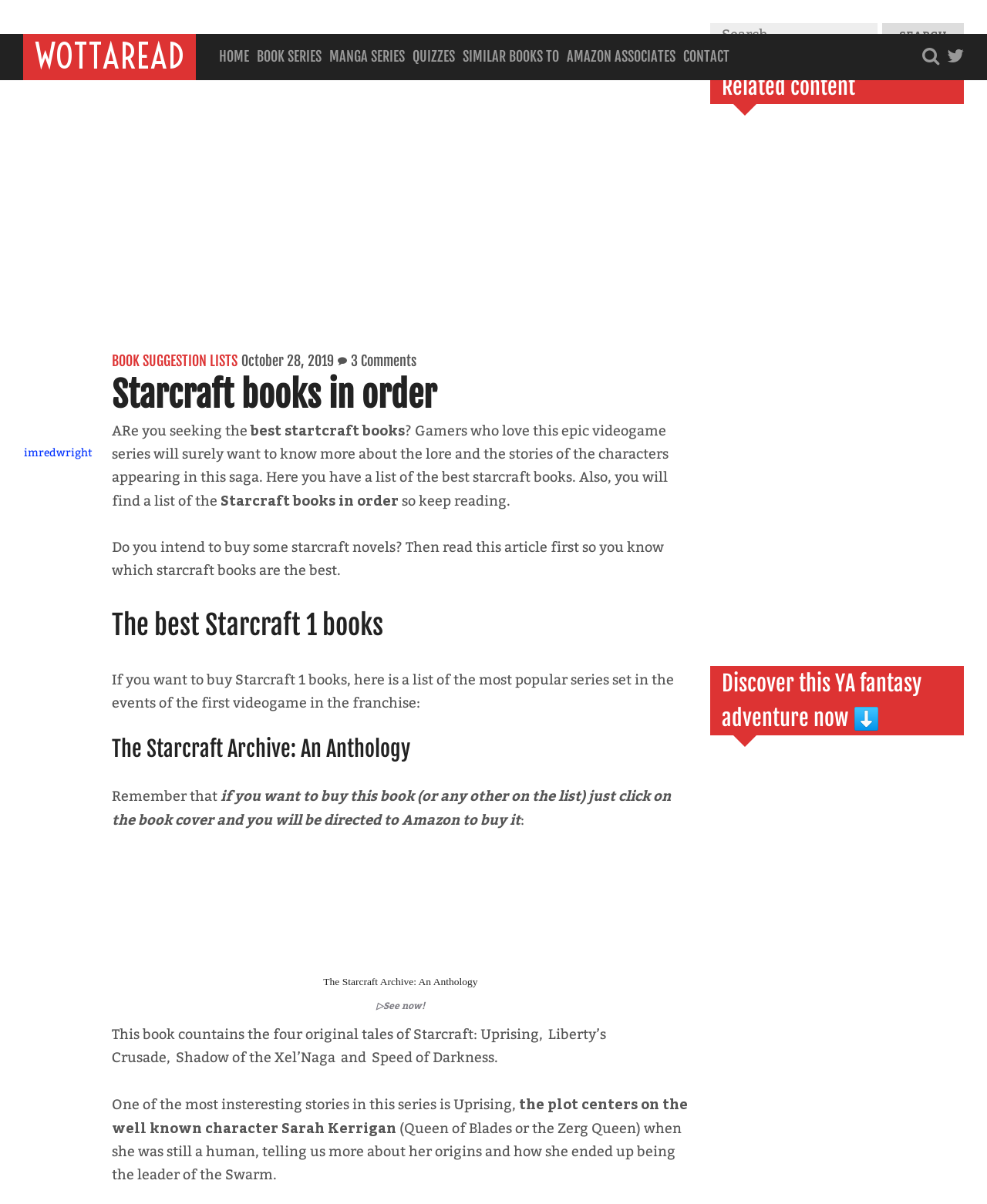Using the details in the image, give a detailed response to the question below:
What is the name of the character in the Uprising story?

I found the answer by reading the text that mentions 'One of the most interesting stories in this series is Uprising, the plot centers on the well known character Sarah Kerrigan'.